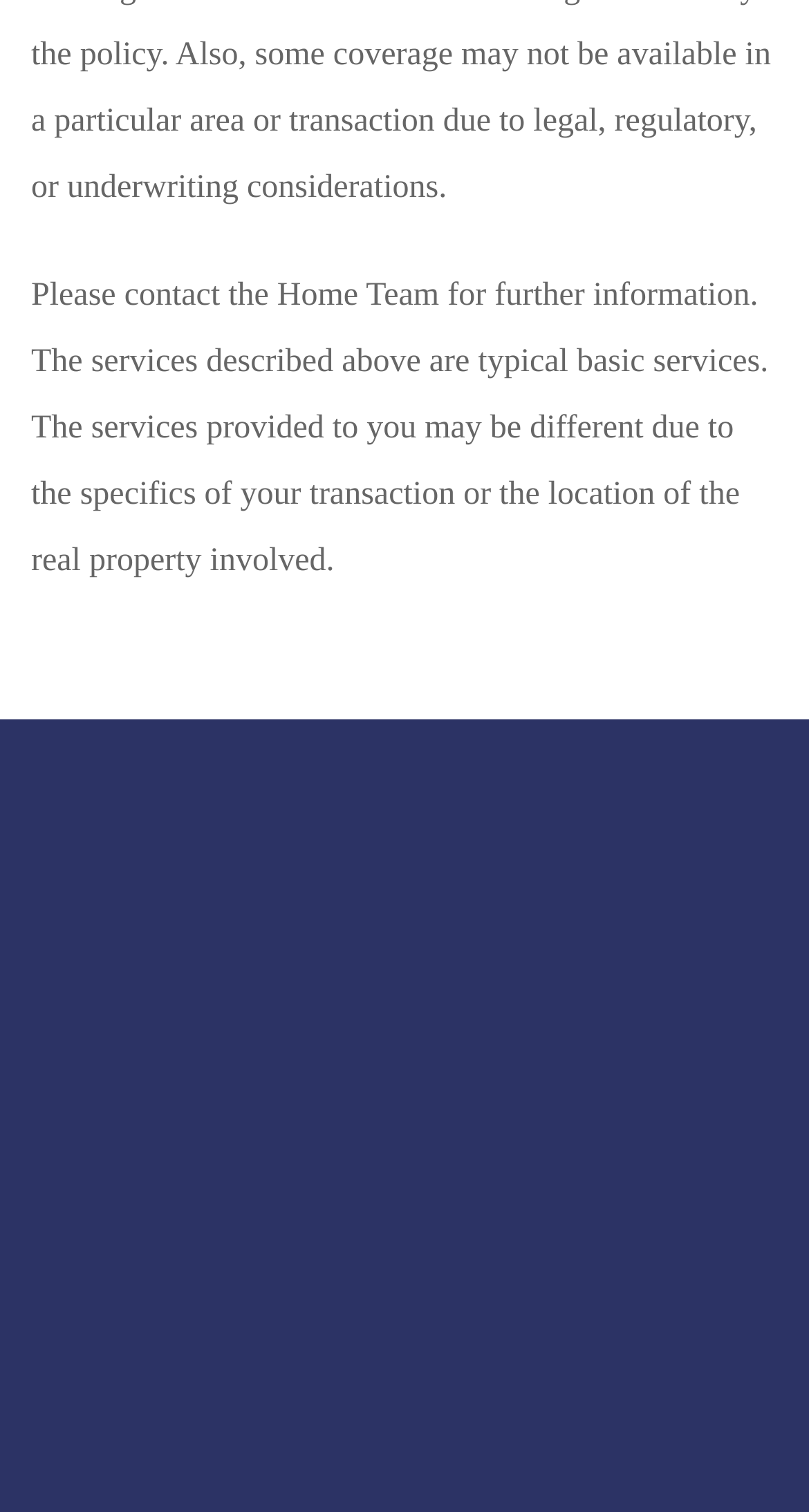Examine the screenshot and answer the question in as much detail as possible: What is the address of the company?

The company address is obtained from the static text element with the text '8225 3rd Ave, Brooklyn, NY 11209' which is located below the company name.